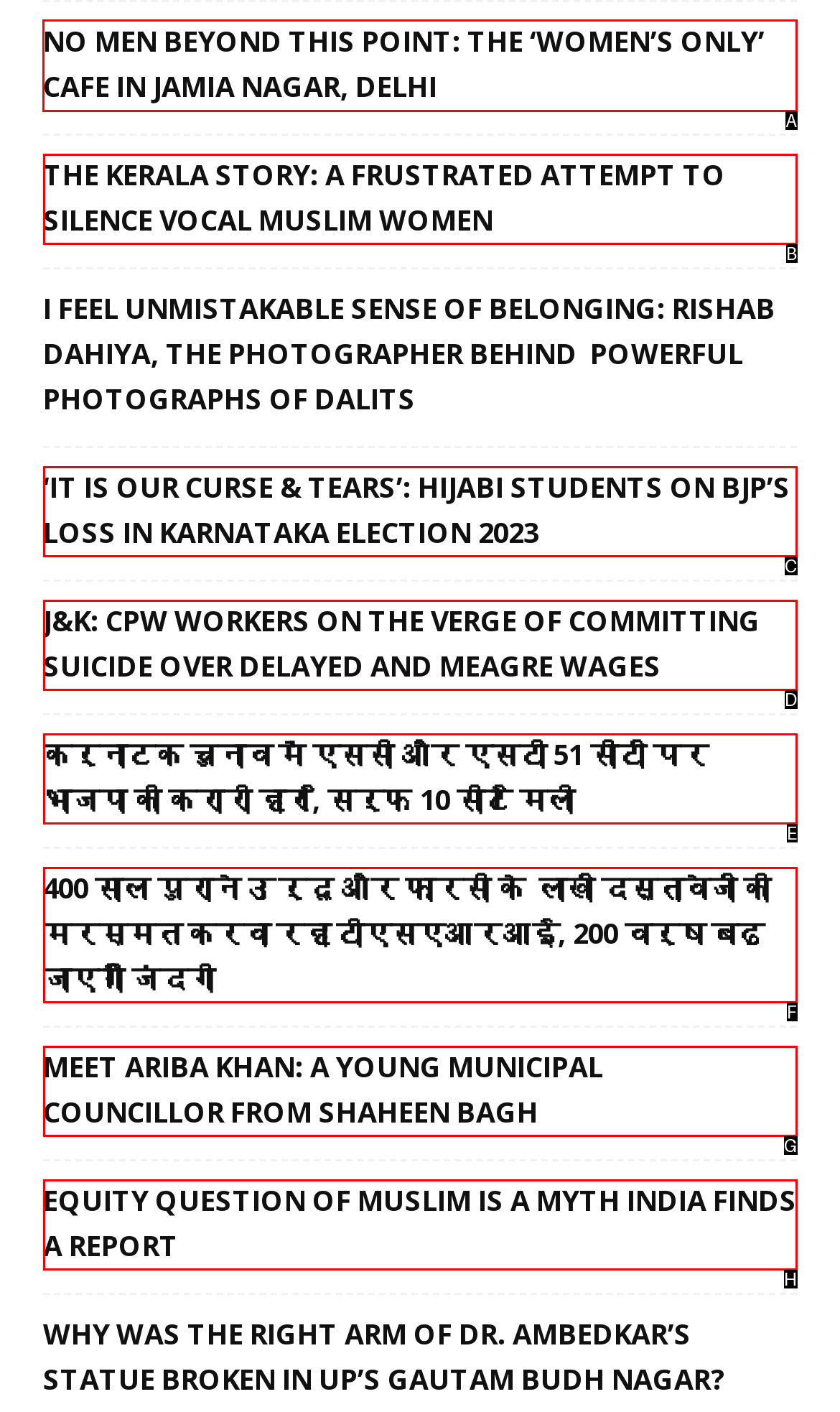To complete the task: Read the article about the 'Women's Only' cafe in Jamia Nagar, Delhi, select the appropriate UI element to click. Respond with the letter of the correct option from the given choices.

A